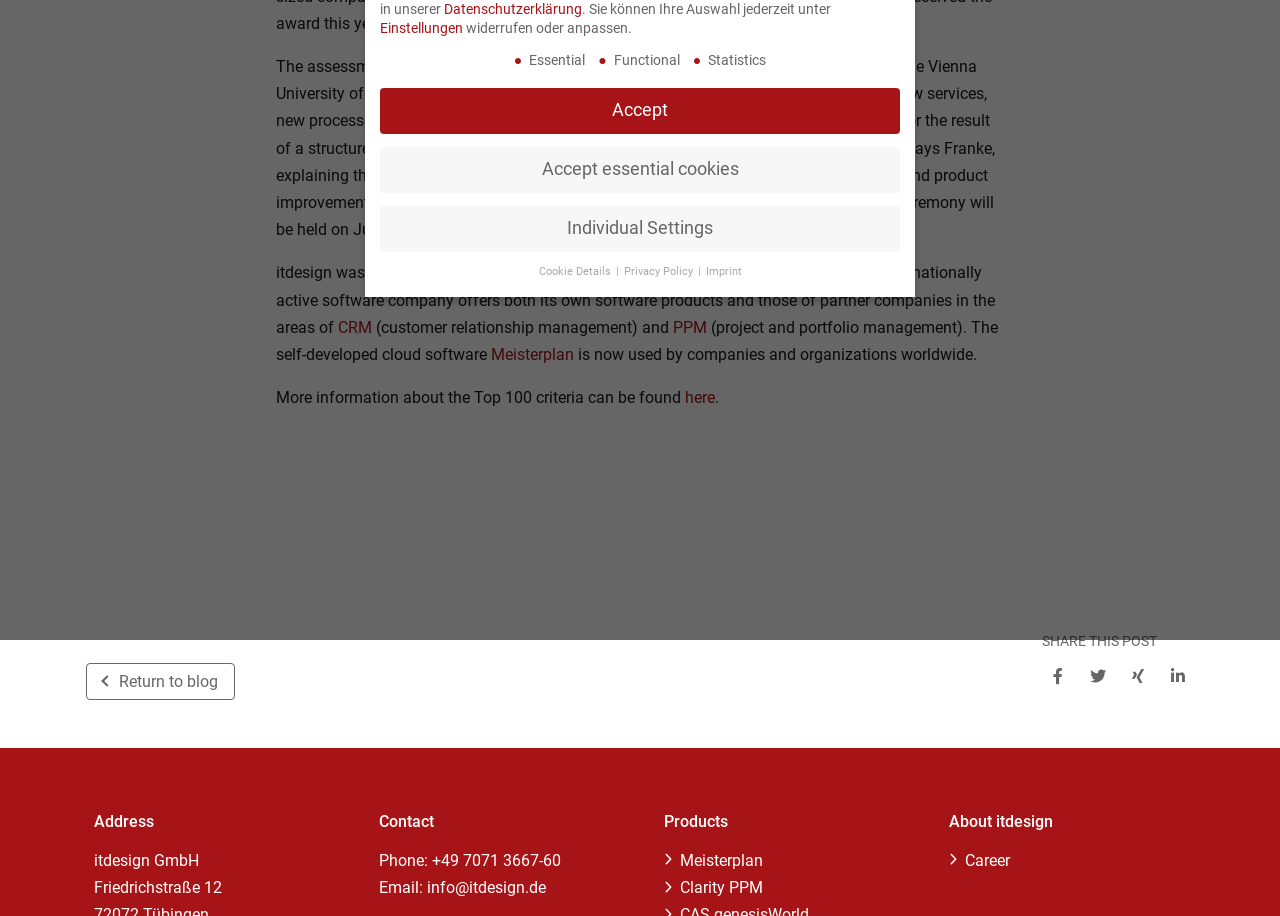Give the bounding box coordinates for the element described by: "Accept only essential cookies".

[0.438, 0.571, 0.611, 0.616]